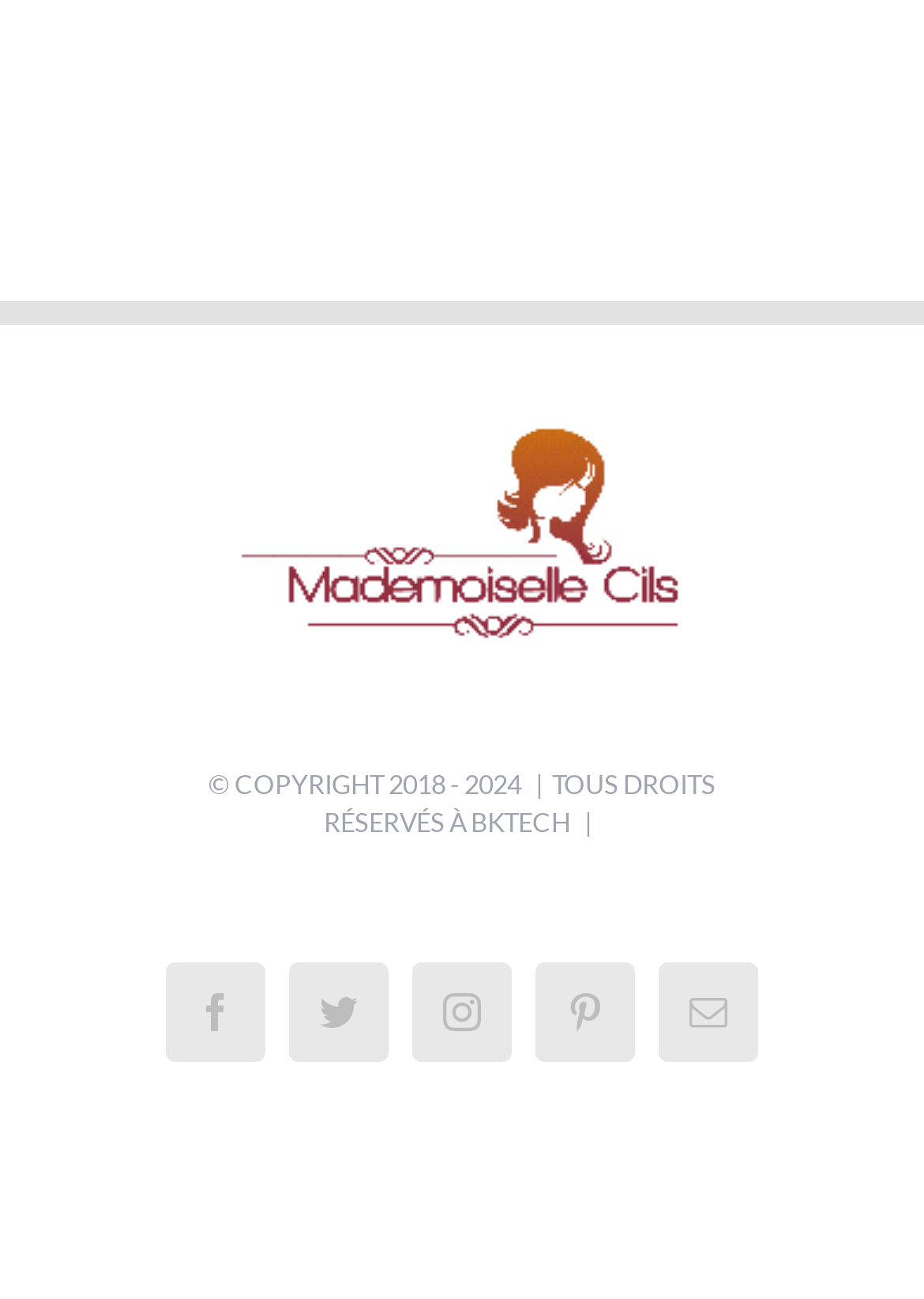Please provide a brief answer to the following inquiry using a single word or phrase:
What is the separator used between the copyright and company name?

|